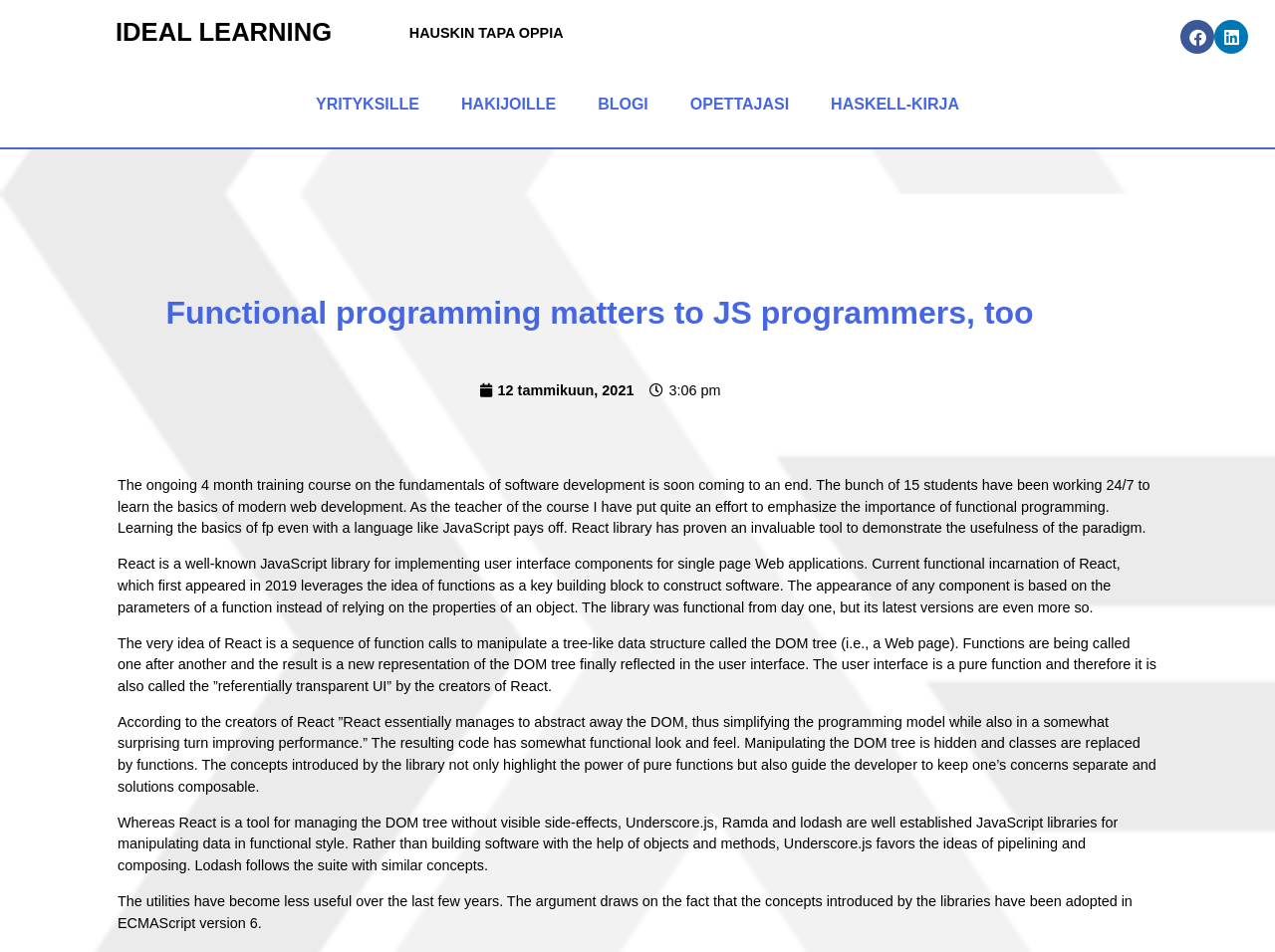Identify the bounding box for the UI element that is described as follows: "12 tammikuun, 2021".

[0.375, 0.399, 0.497, 0.422]